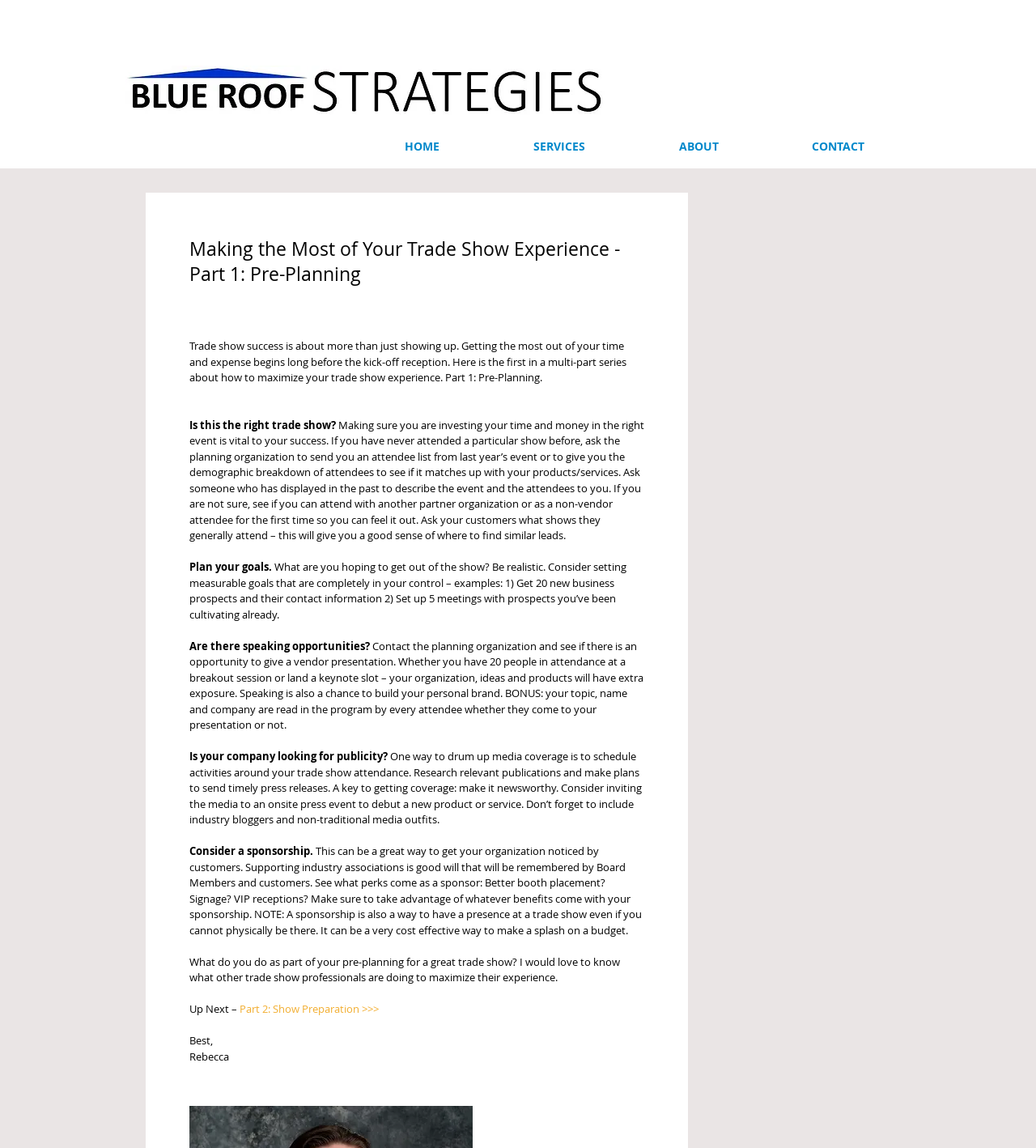What is the purpose of setting measurable goals for a trade show? Based on the screenshot, please respond with a single word or phrase.

To be realistic